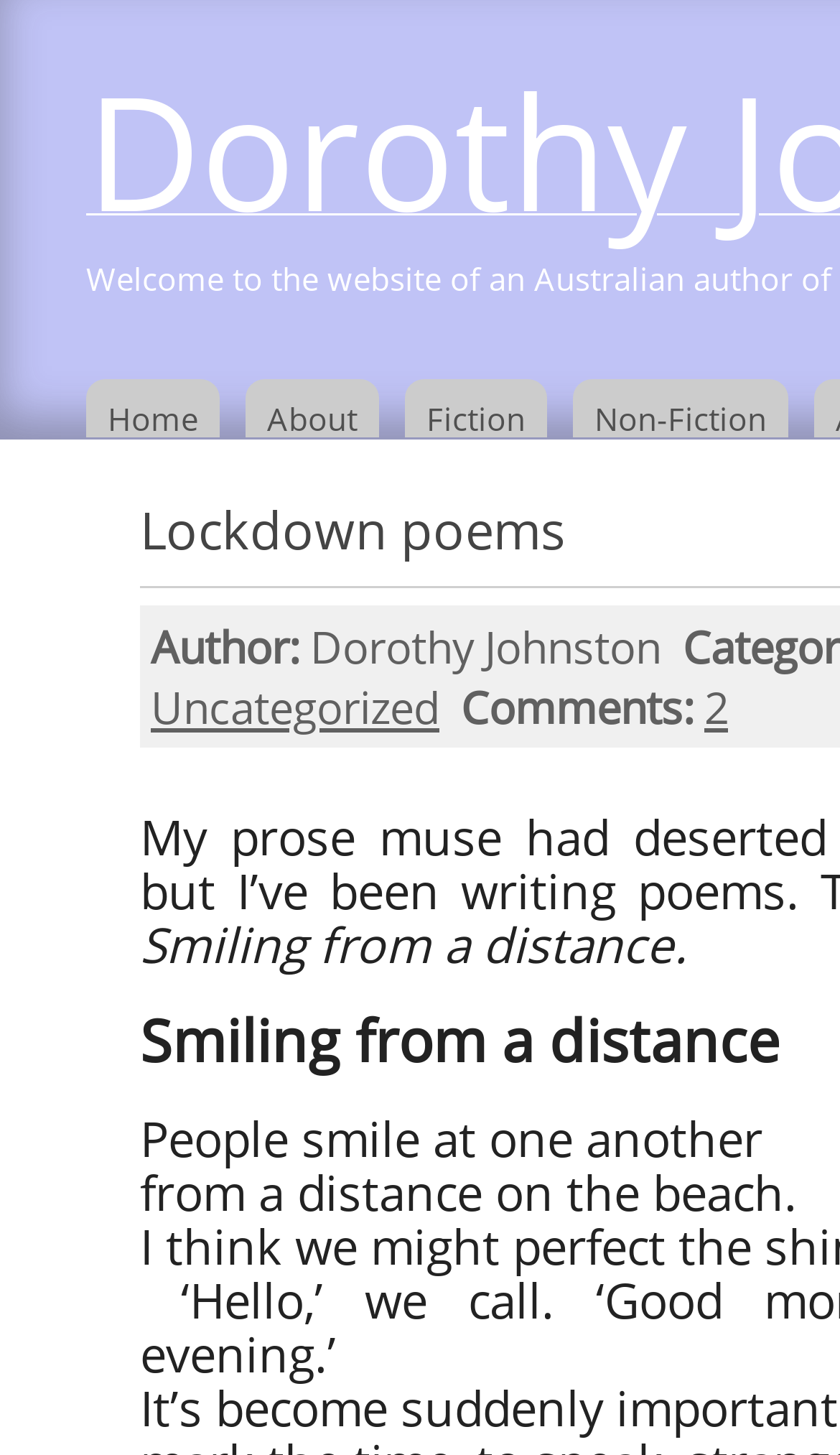Respond with a single word or phrase for the following question: 
What is the title of the poem?

Smiling from a distance.